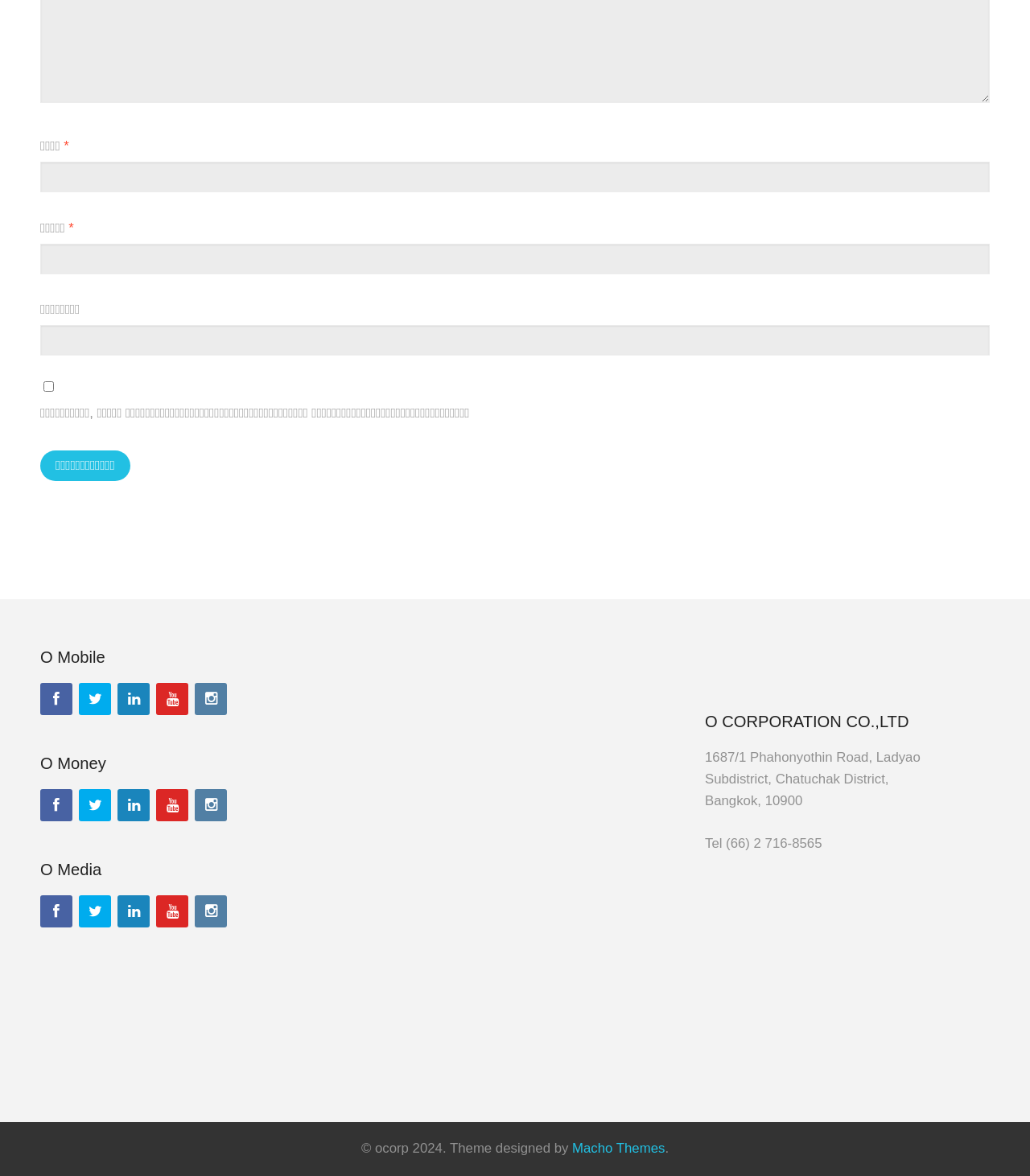Using the webpage screenshot and the element description Macho Themes, determine the bounding box coordinates. Specify the coordinates in the format (top-left x, top-left y, bottom-right x, bottom-right y) with values ranging from 0 to 1.

[0.555, 0.97, 0.646, 0.983]